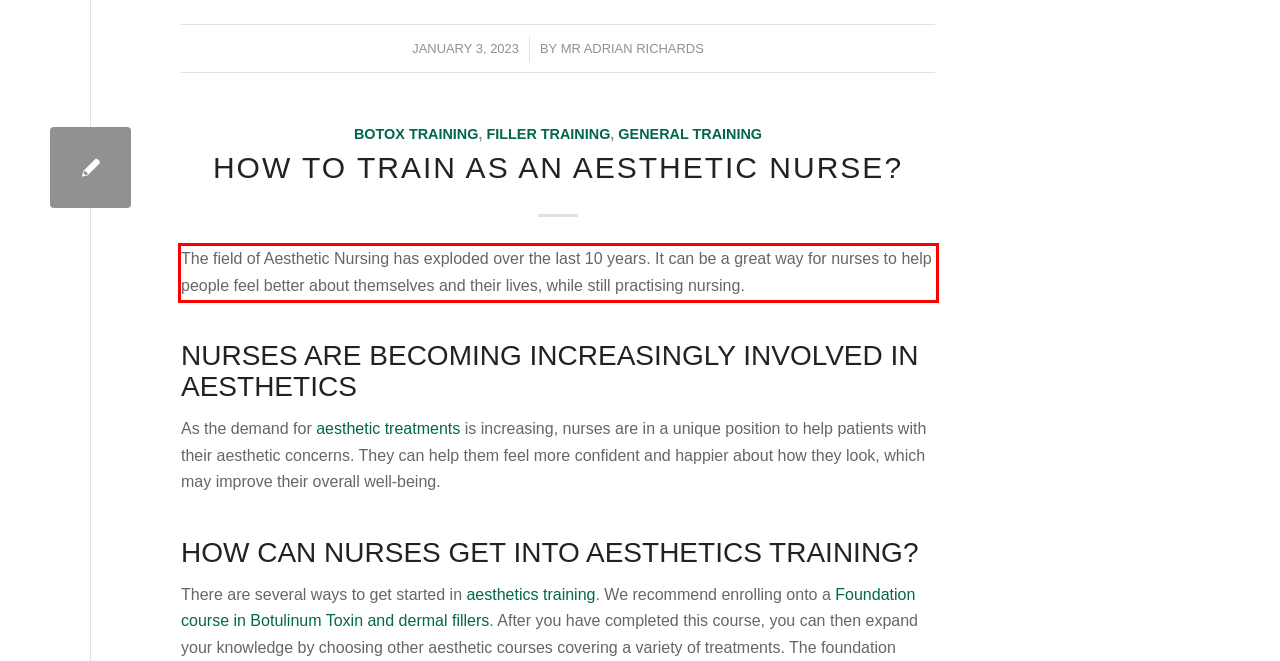Please examine the screenshot of the webpage and read the text present within the red rectangle bounding box.

The field of Aesthetic Nursing has exploded over the last 10 years. It can be a great way for nurses to help people feel better about themselves and their lives, while still practising nursing.